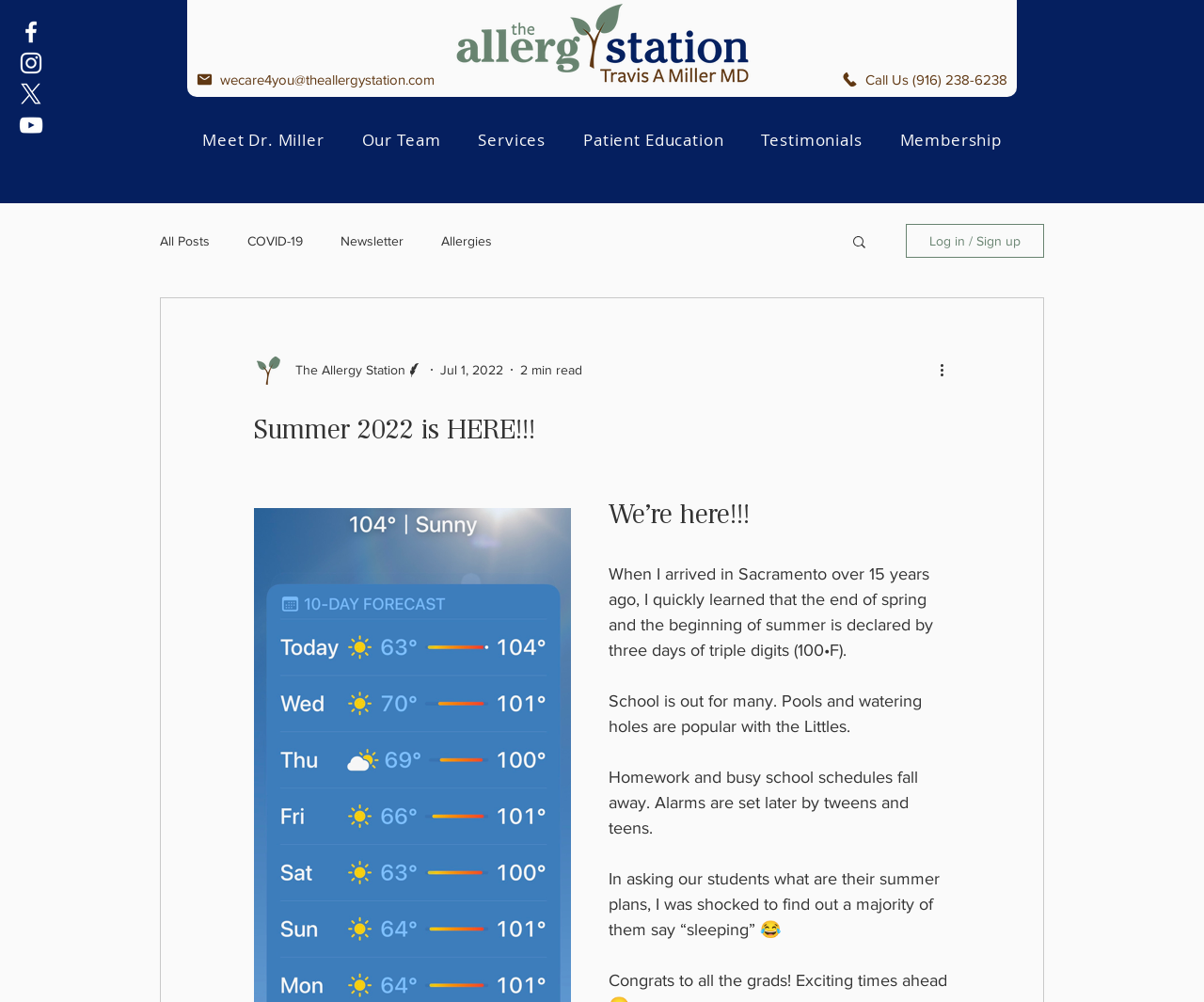Offer a thorough description of the webpage.

The webpage appears to be a blog post from "The Allergy Station" in Roseville, CA. At the top, there is a social bar with three links and an "X" icon. Below the social bar, there is a logo of "The Allergy Station" with a link to the website. On the right side of the logo, there are two links: one for email and one for a phone number.

The main navigation menu is located below the logo, with links to "Meet Dr. Miller", "Our Team", "Services", "Patient Education", "Testimonials", and "Membership". Below the navigation menu, there is a secondary navigation menu for the blog section, with links to "All Posts", "COVID-19", "Newsletter", and "Allergies". There is also a search button with a magnifying glass icon.

The main content of the blog post starts with a heading "Summer 2022 is HERE!!!" followed by a subheading "We’re here!!!". The article then continues with four paragraphs of text, describing the author's experience of summer in Sacramento and asking students about their summer plans. The text is accompanied by a writer's picture and some generic text elements.

At the bottom right corner of the page, there is a button for "Log in / Sign up" and a "More actions" button with an icon.